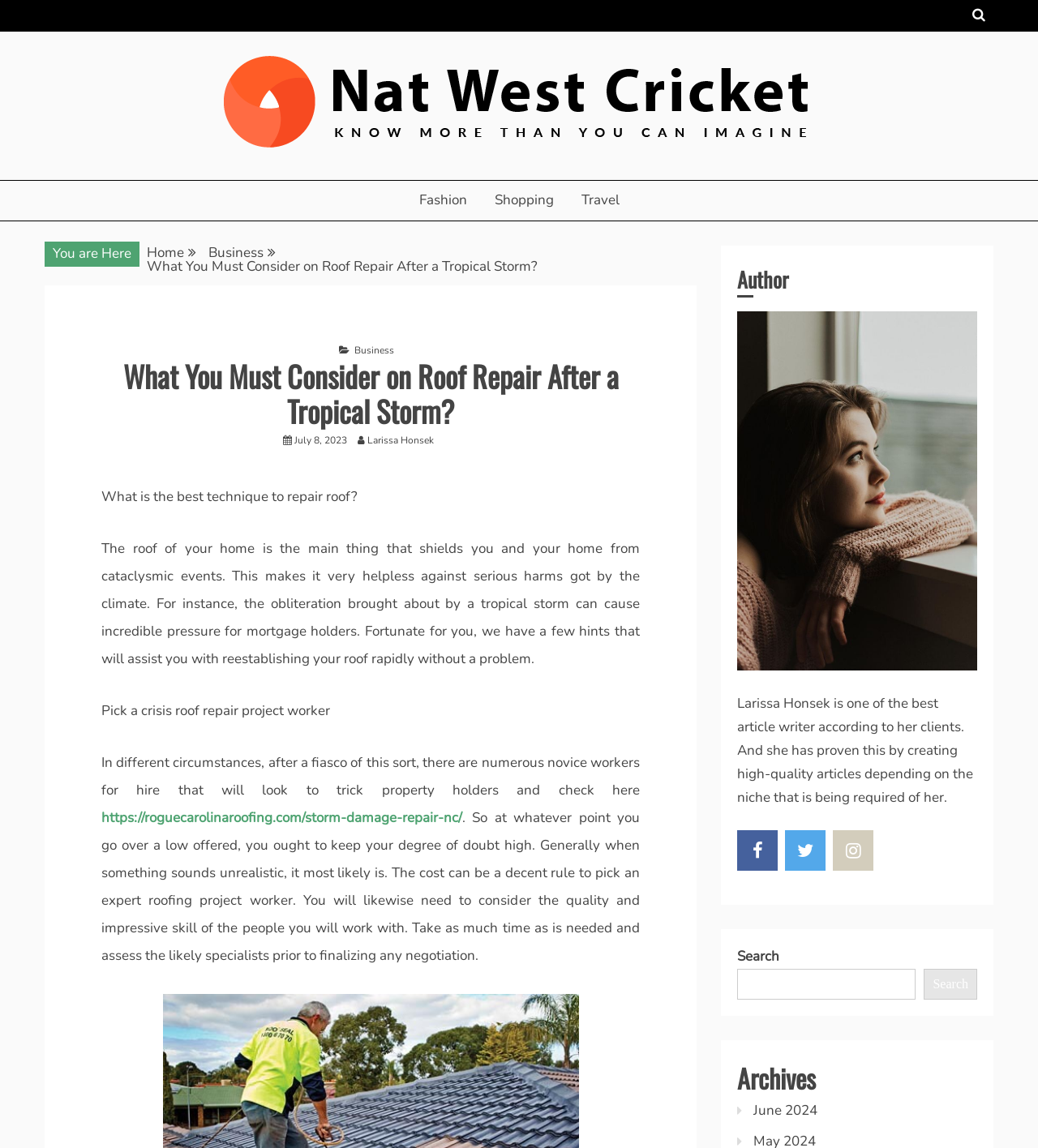Show the bounding box coordinates for the HTML element described as: "June 2024".

[0.726, 0.959, 0.788, 0.976]